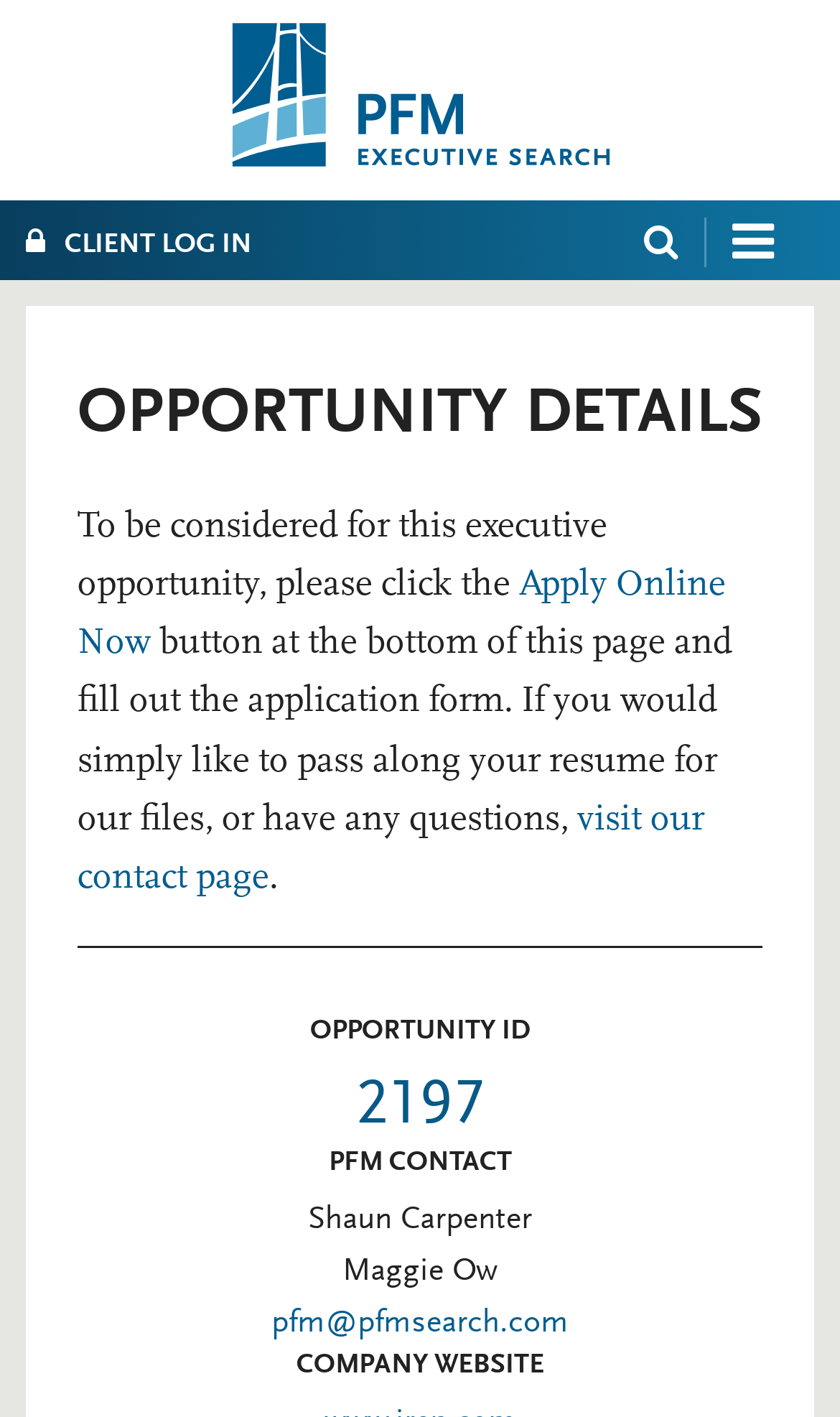Generate a thorough caption that explains the contents of the webpage.

The webpage appears to be a job opportunity page for a VP, Commercial position at PFM Executive Search. At the top left corner, there is a logo of PFM Executive Search, which is a clickable link. Next to the logo, there is a small, non-clickable text element containing a non-breaking space character.

Below the logo, there is a navigation menu with a "CLIENT LOG IN" link on the left side, accompanied by a small icon on the right side. 

The main content of the page is divided into sections. The first section has a heading "OPPORTUNITY DETAILS" and provides information about the job opportunity, including a call to action to apply online or submit a resume. There is an "Apply Online Now" button at the bottom of this section.

Below the opportunity details, there are three sections with headings "OPPORTUNITY ID", "PFM CONTACT", and "COMPANY WEBSITE". The "OPPORTUNITY ID" section displays the ID number "2197". The "PFM CONTACT" section lists the names of two contacts, Shaun Carpenter and Maggie Ow, along with an email address "pfm@pfmsearch.com" that is a clickable link. The "COMPANY WEBSITE" section does not contain any visible content.